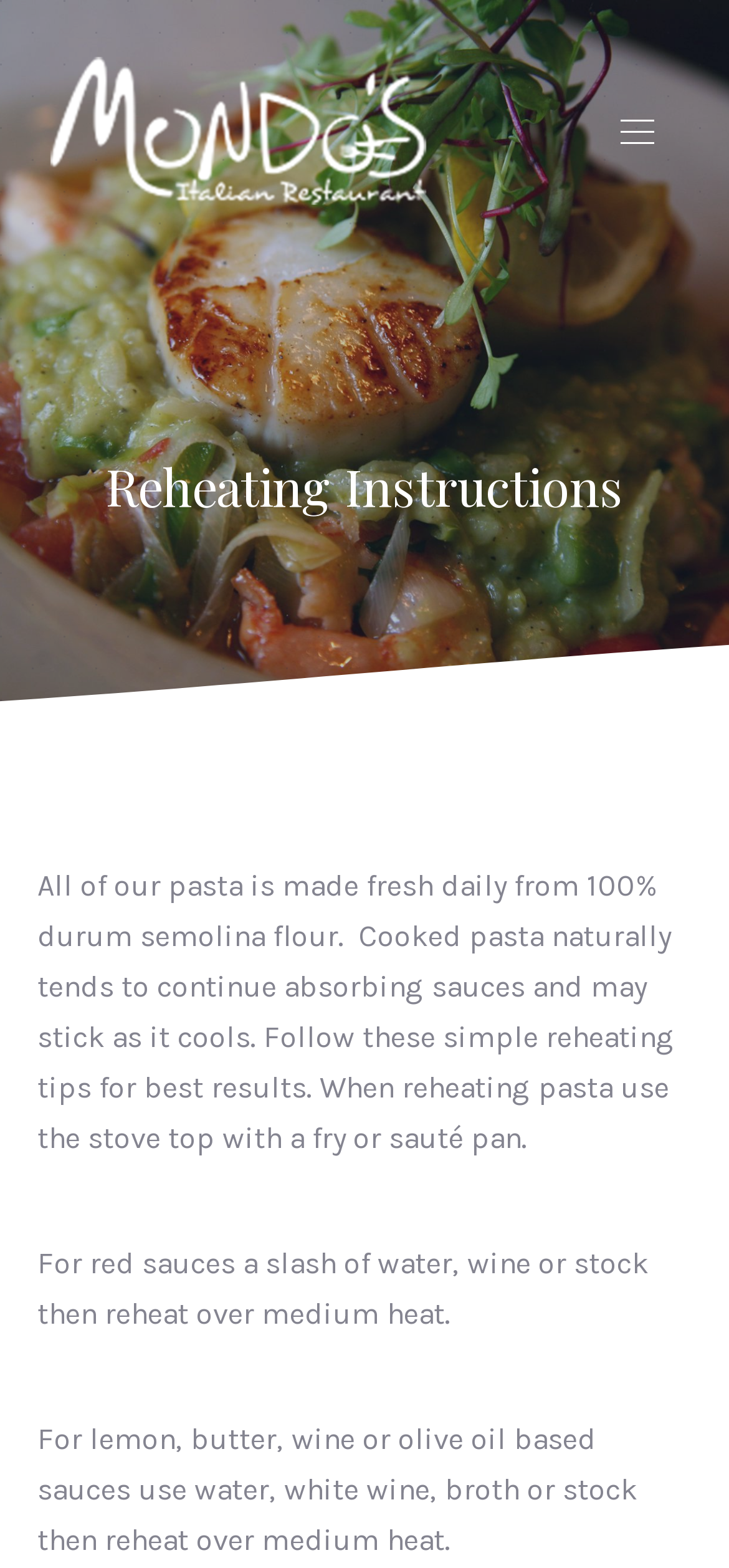How should red sauces be reheated?
Please respond to the question thoroughly and include all relevant details.

The text states, 'For red sauces a slash of water, wine or stock then reheat over medium heat.' This implies that when reheating pasta with red sauces, a slash of water, wine or stock should be used.